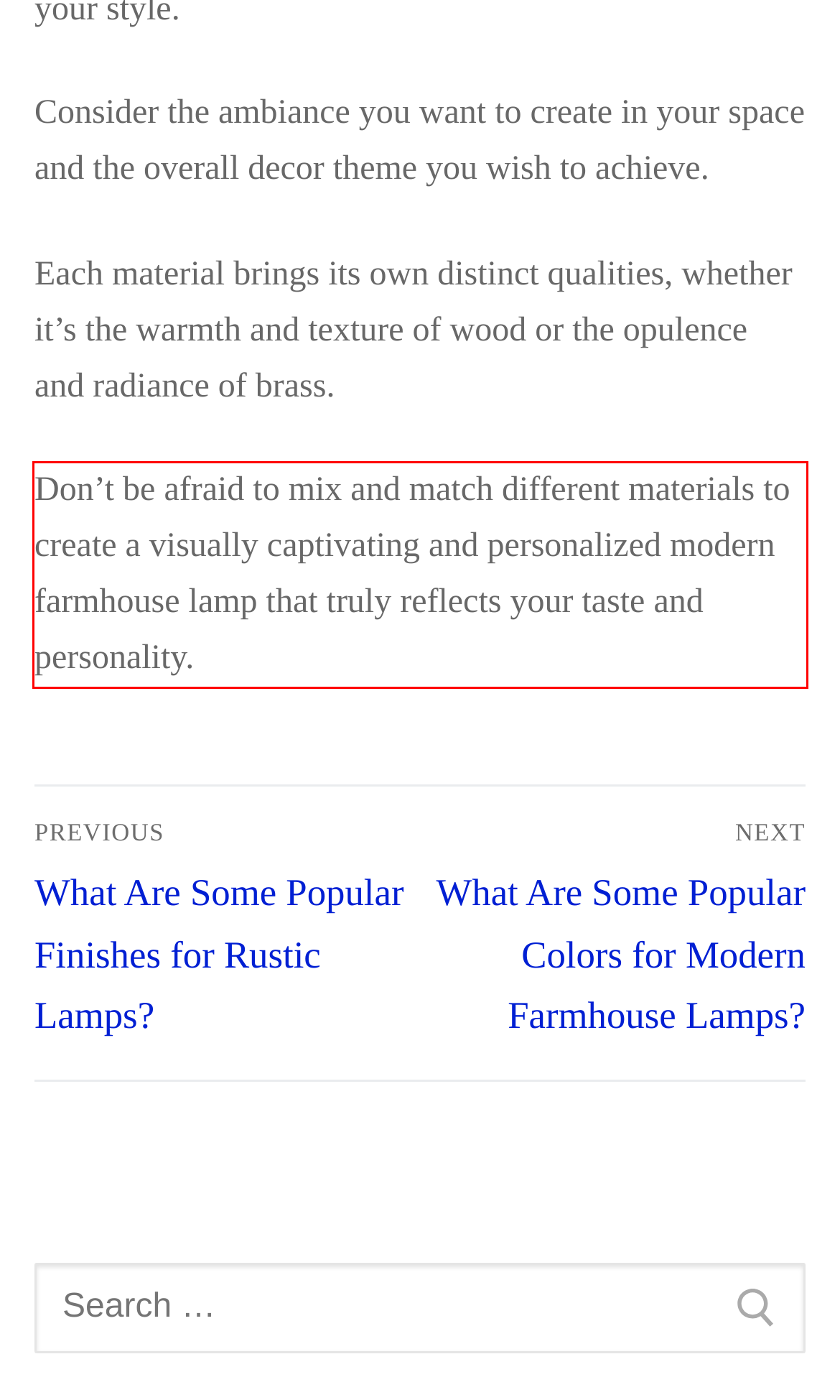Analyze the screenshot of a webpage where a red rectangle is bounding a UI element. Extract and generate the text content within this red bounding box.

Don’t be afraid to mix and match different materials to create a visually captivating and personalized modern farmhouse lamp that truly reflects your taste and personality.